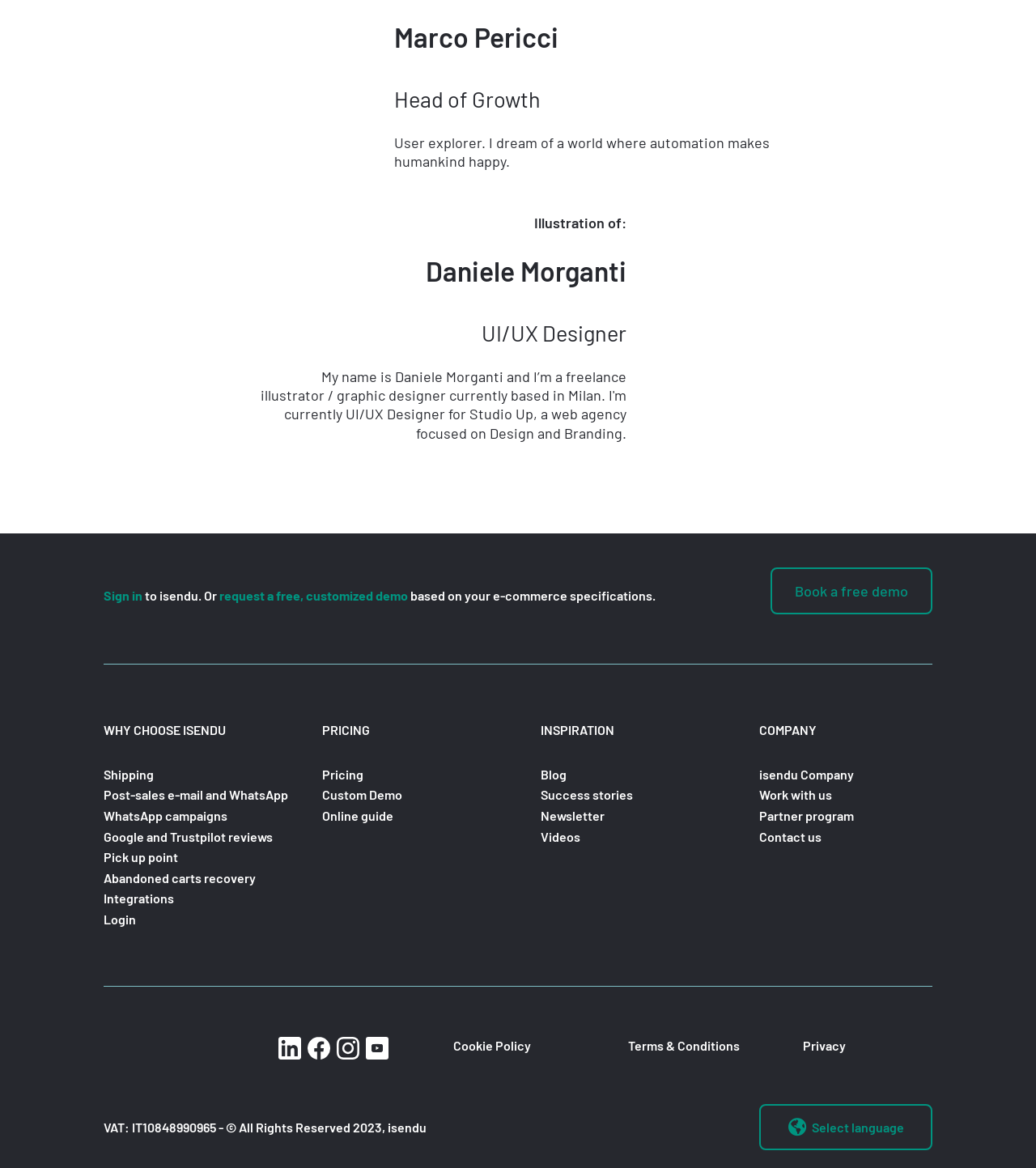Give a one-word or short phrase answer to the question: 
How many links are there in the 'WHY CHOOSE ISENDU' section?

8